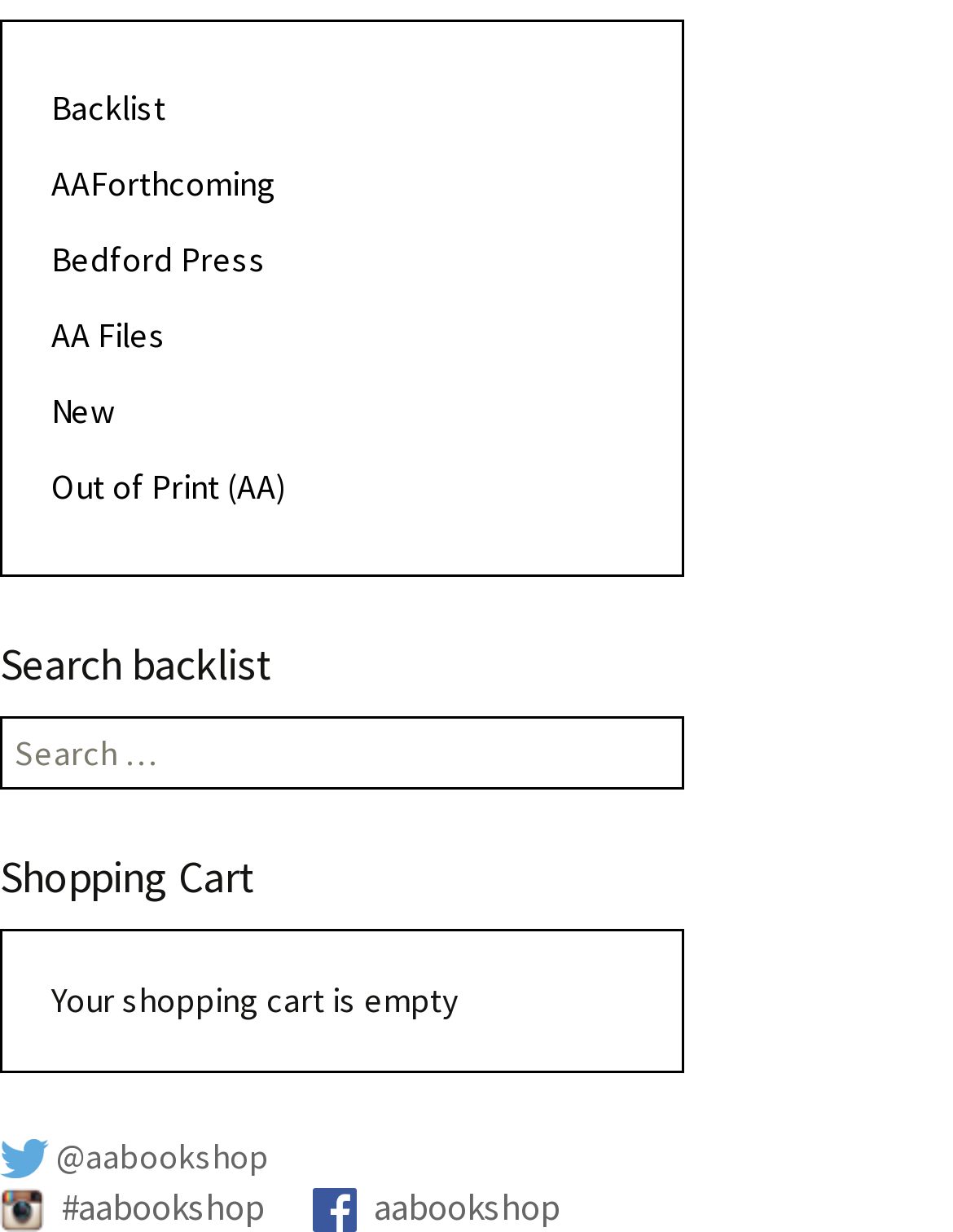Indicate the bounding box coordinates of the clickable region to achieve the following instruction: "Go to AA Files."

[0.054, 0.254, 0.174, 0.289]